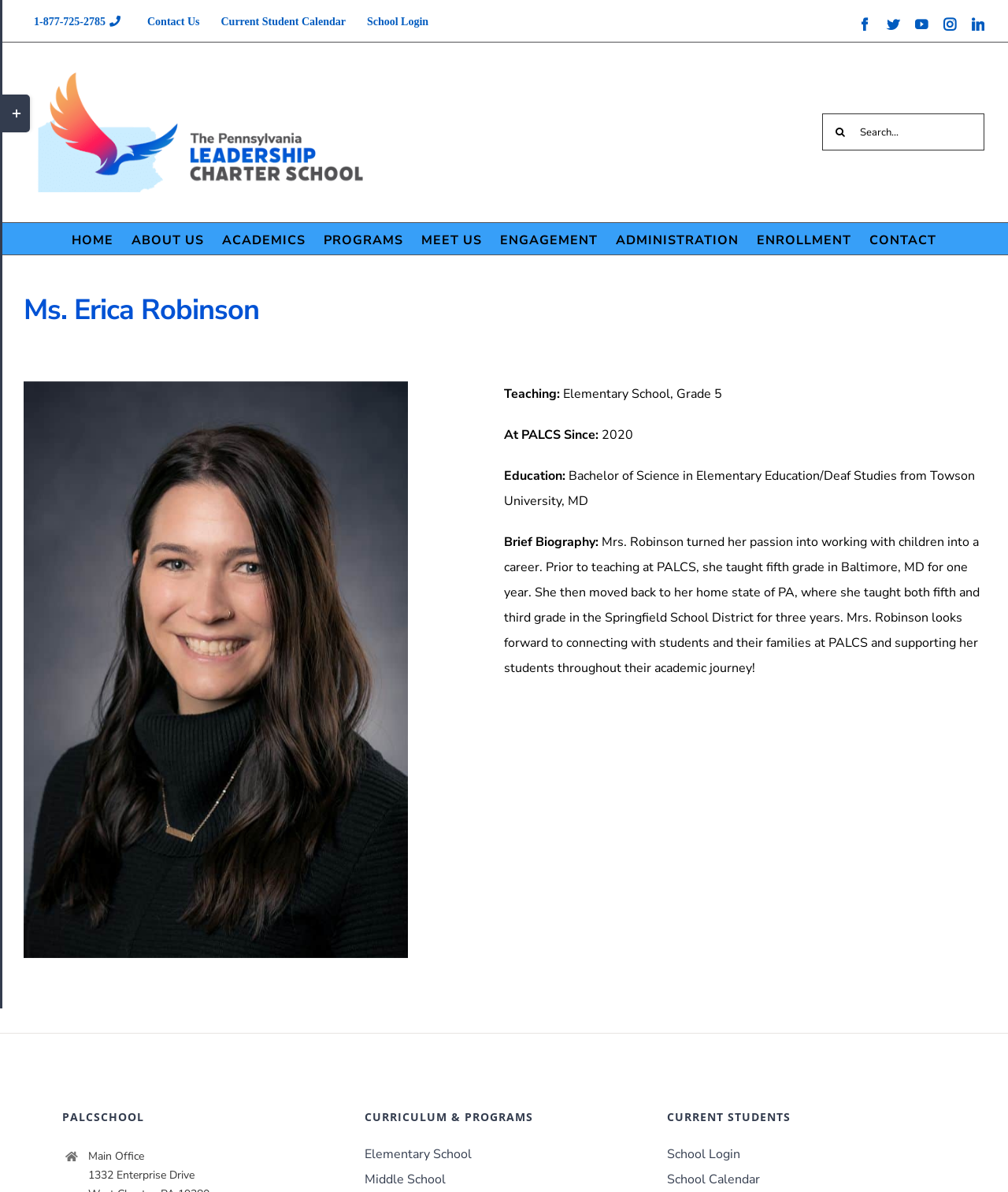Please find the bounding box coordinates of the element's region to be clicked to carry out this instruction: "Go to Elementary School page".

[0.362, 0.958, 0.638, 0.979]